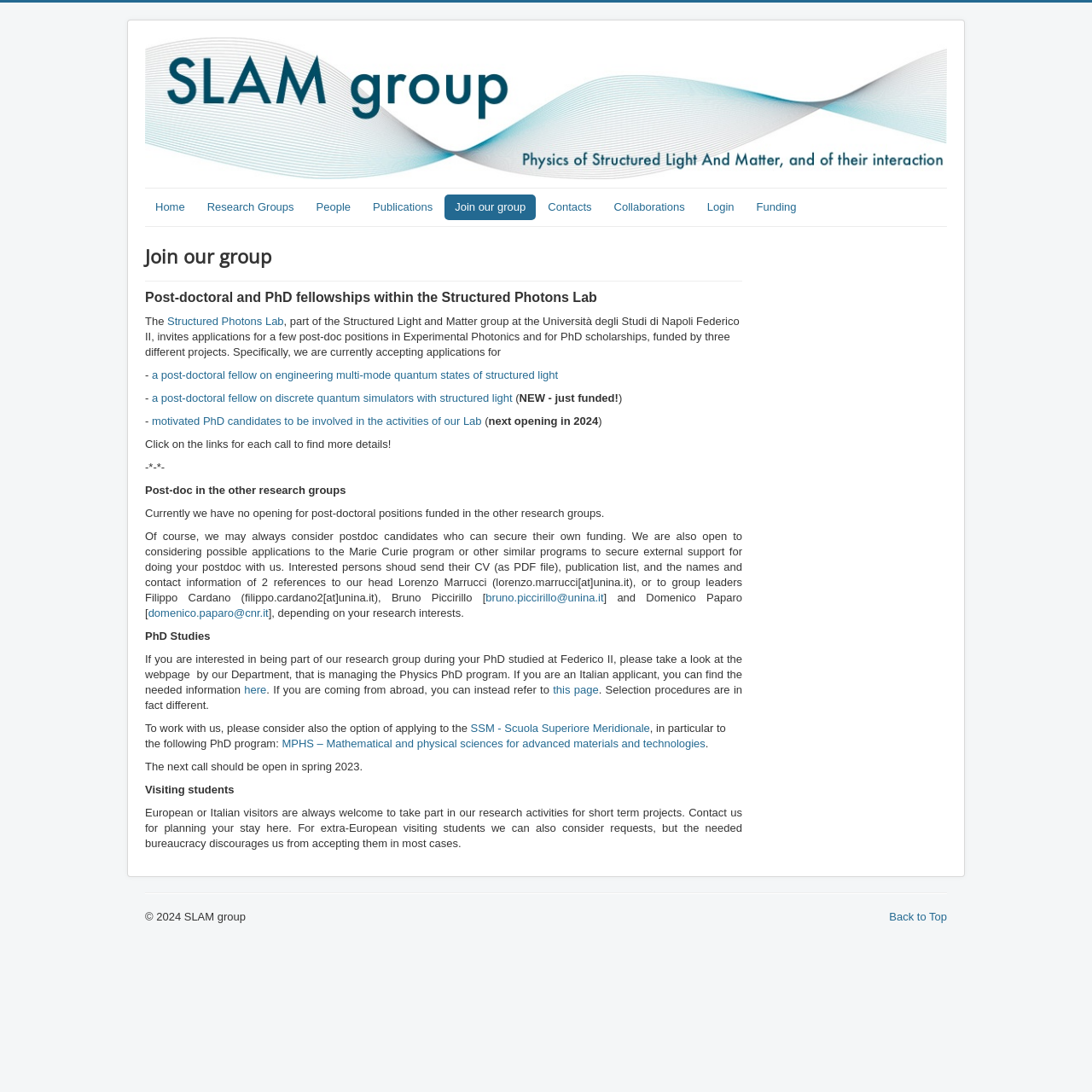Using the information shown in the image, answer the question with as much detail as possible: How can interested persons contact the head of the research group?

The webpage provides the contact information of the head of the research group, Lorenzo Marrucci, and instructs interested persons to send their CV, publication list, and the names and contact information of 2 references to his email address.